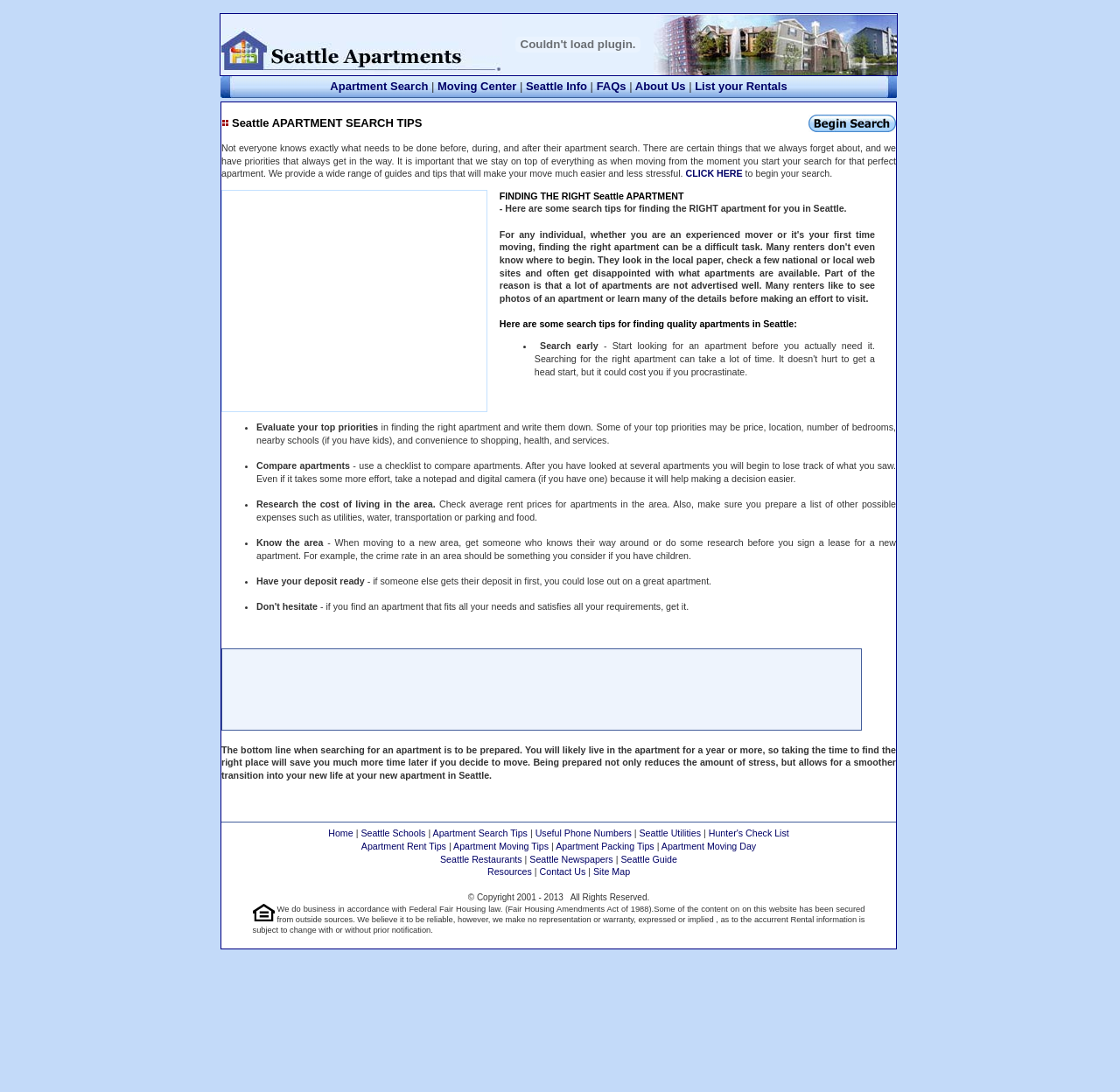Specify the bounding box coordinates of the element's area that should be clicked to execute the given instruction: "View the advertisement". The coordinates should be four float numbers between 0 and 1, i.e., [left, top, right, bottom].

[0.198, 0.174, 0.435, 0.377]